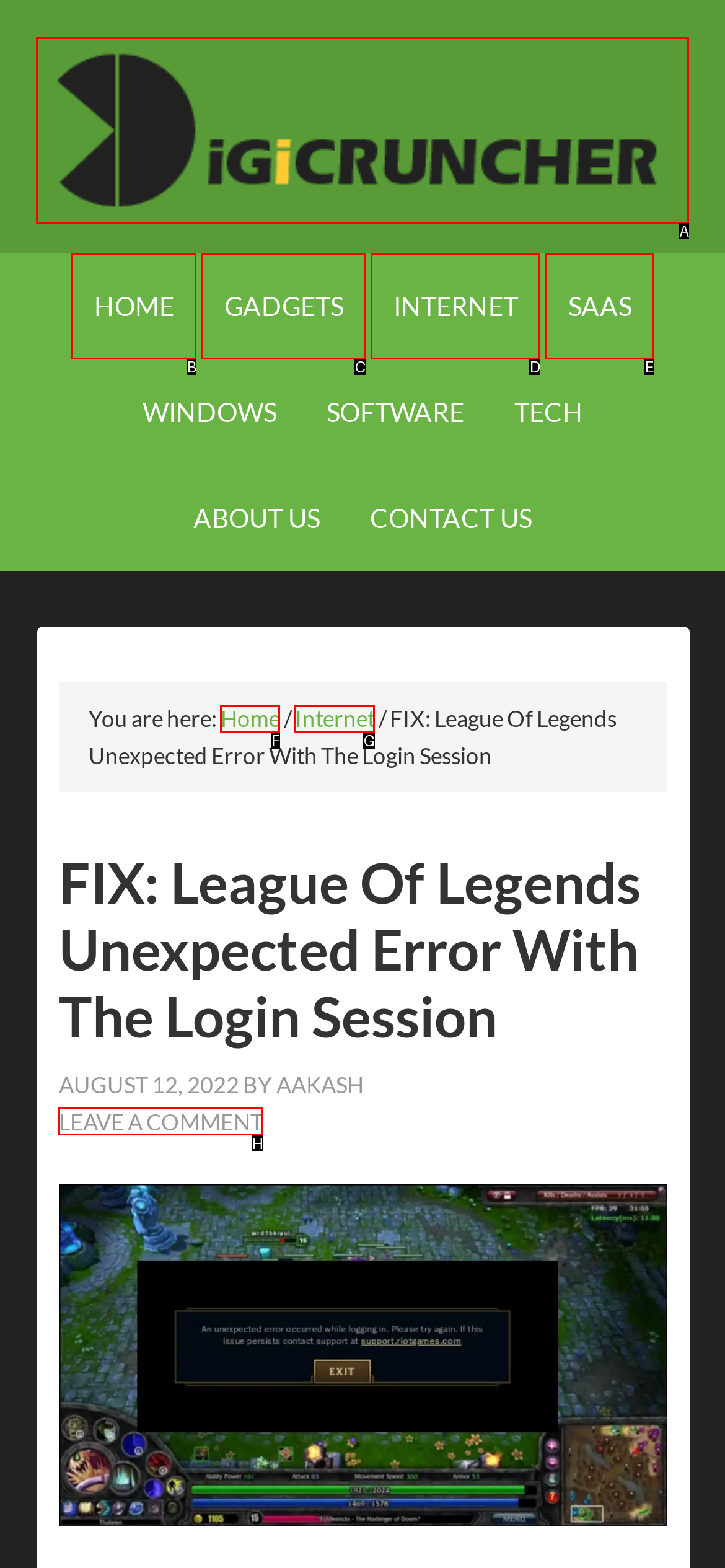Based on the task: leave a comment, which UI element should be clicked? Answer with the letter that corresponds to the correct option from the choices given.

H